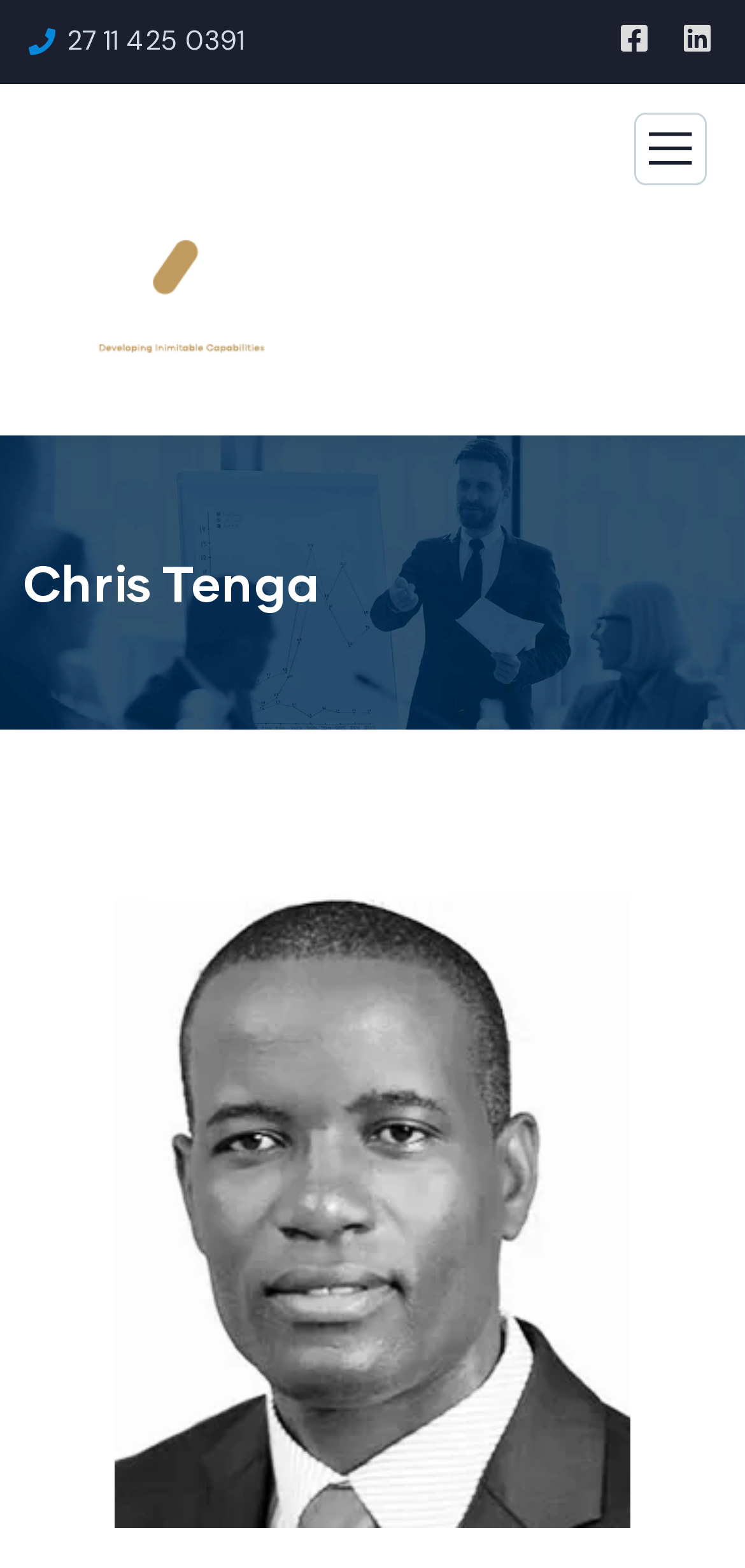Identify the bounding box coordinates for the UI element described as: "alt="Allaboard Africa"". The coordinates should be provided as four floats between 0 and 1: [left, top, right, bottom].

[0.051, 0.085, 0.436, 0.114]